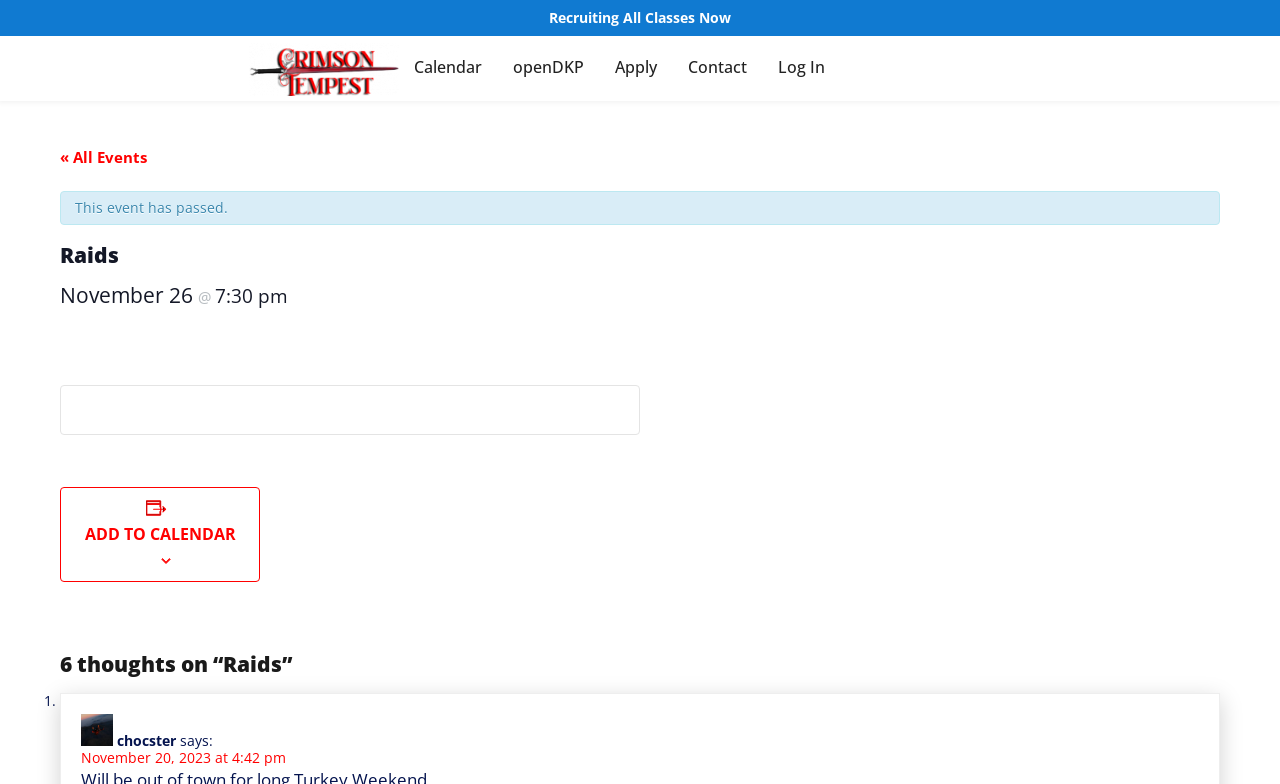Please use the details from the image to answer the following question comprehensively:
What is the name of the event that has passed?

I determined the answer by looking at the static text 'This event has passed.' and the heading 'Raids' above it, which suggests that 'Raids' is the name of the event that has passed.